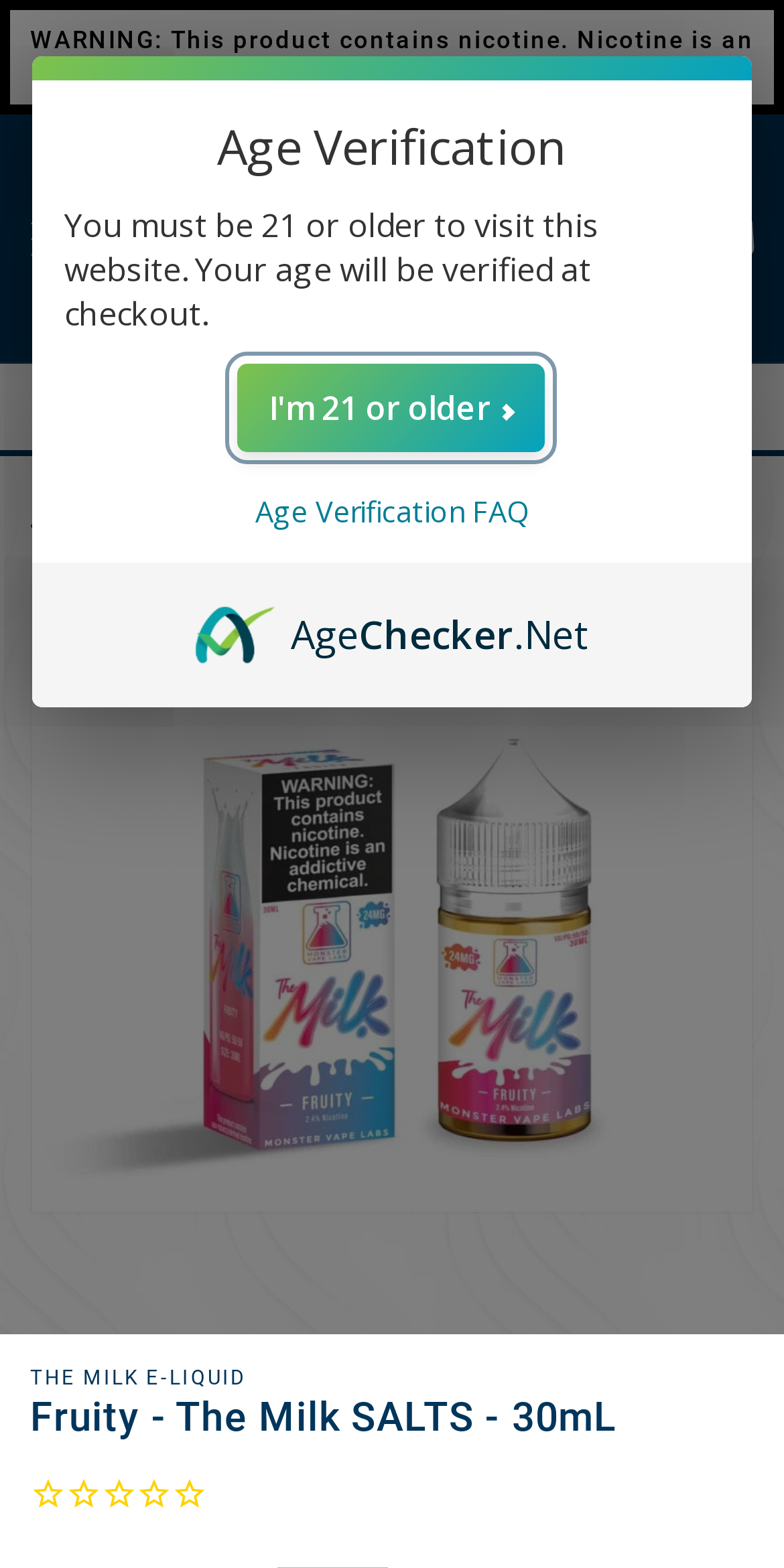Determine the bounding box of the UI element mentioned here: "Cart". The coordinates must be in the format [left, top, right, bottom] with values ranging from 0 to 1.

[0.879, 0.124, 0.992, 0.18]